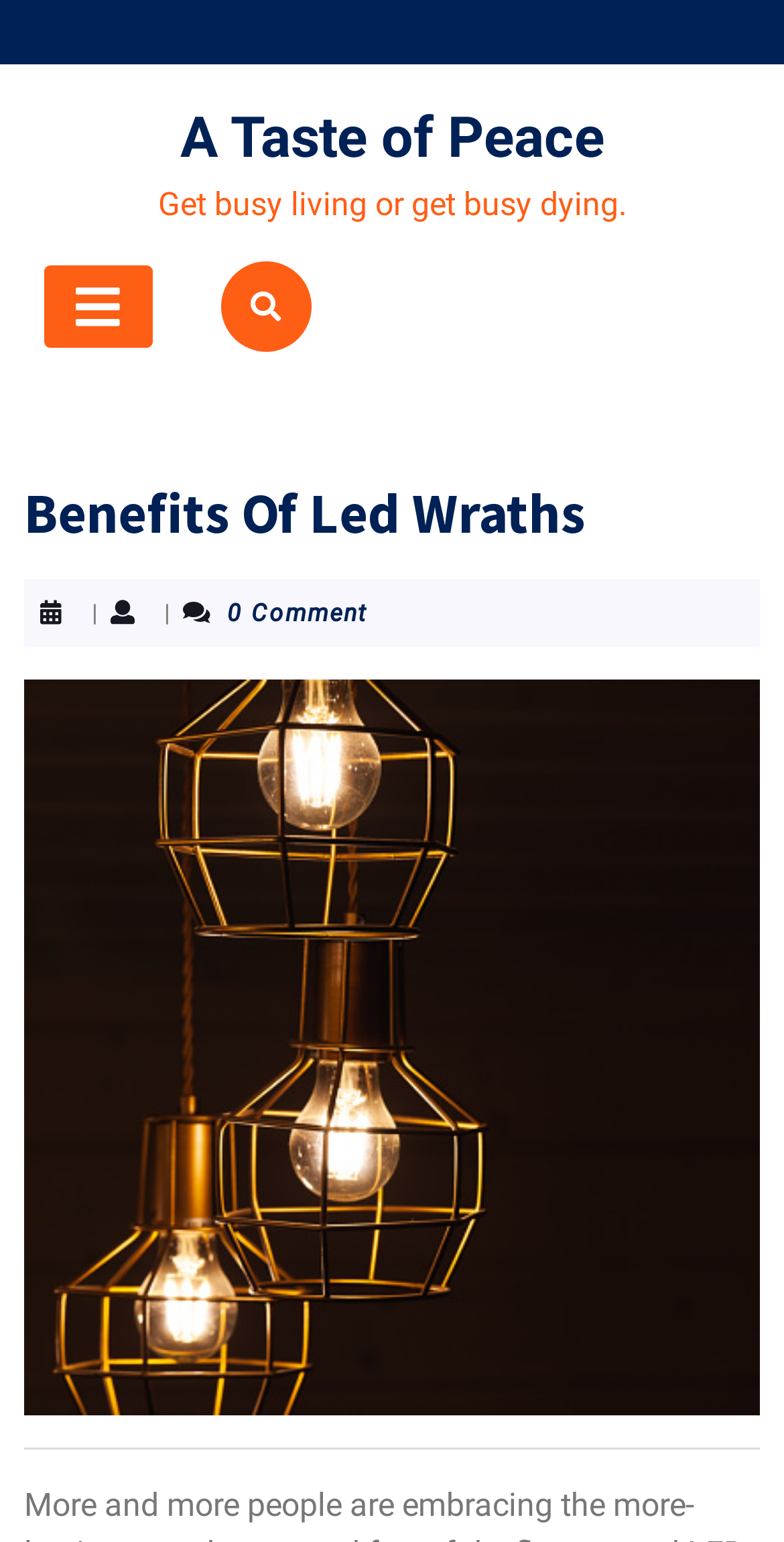Generate a comprehensive caption for the webpage you are viewing.

The webpage is about the benefits of LED wreaths, with a focus on promoting a peaceful atmosphere. At the top, there is a link with the title "A Taste of Peace" that takes up most of the width. Below it, there is a quote "Get busy living or get busy dying." that spans almost the entire width of the page.

To the left of the quote, there is an open button represented by an icon. On the right side of the page, there is a section with a heading "Benefits Of Led Wraths" that takes up most of the width. Below the heading, there is a separator line, followed by a post thumbnail image that occupies the entire width.

Above the image, there are three elements aligned horizontally: a link with an icon, a vertical bar, and a text "0 Comment". The link with the icon is positioned to the left of the vertical bar, and the text "0 Comment" is to the right of the vertical bar.